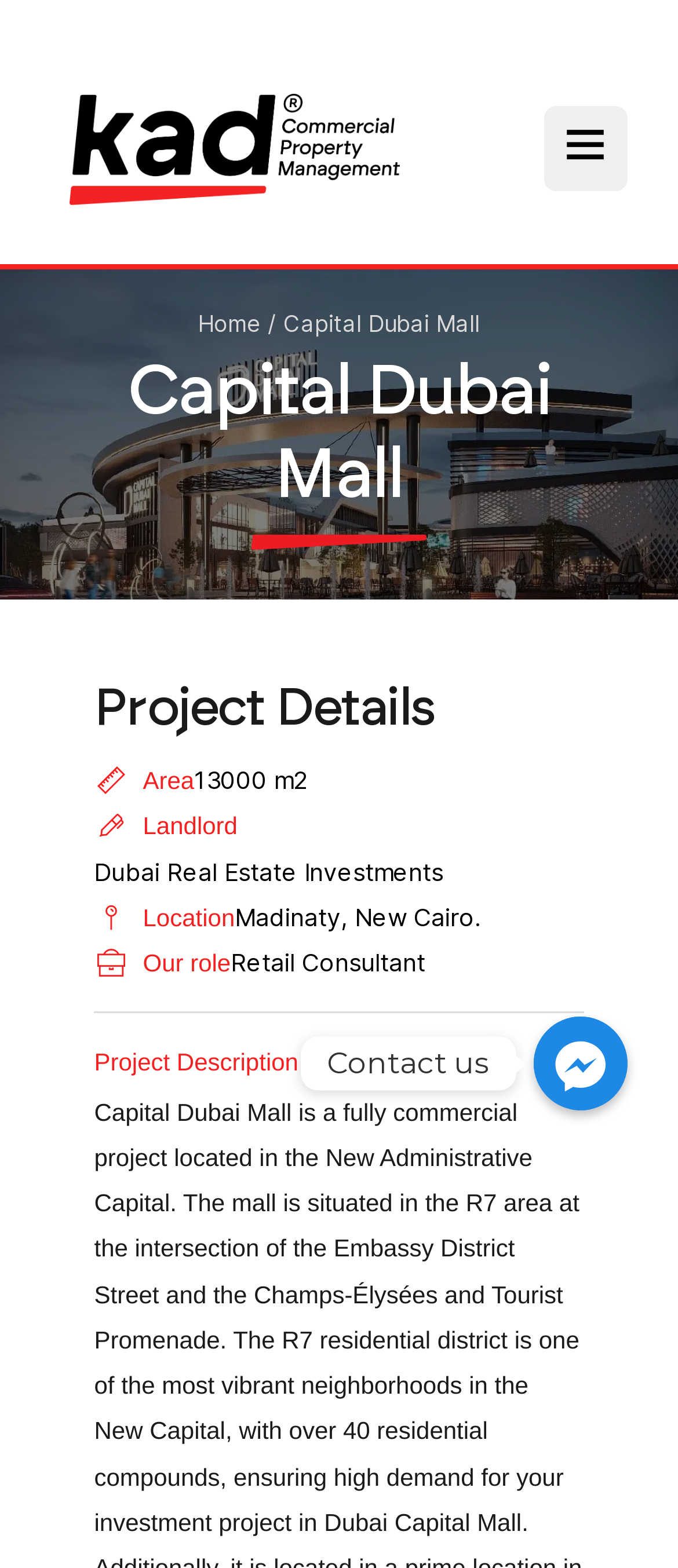Extract the bounding box of the UI element described as: "New windowFlickr".

None